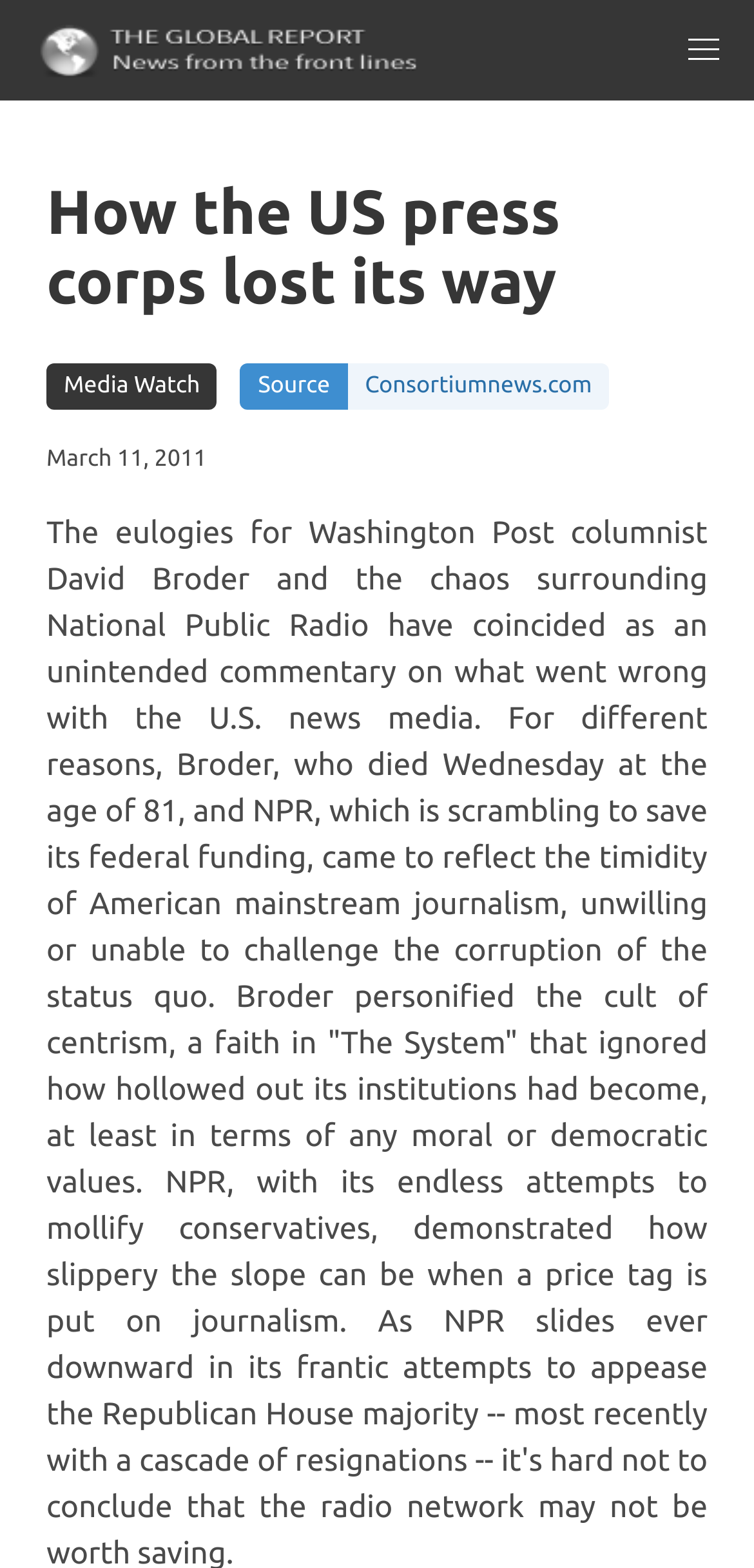What is the category of the article?
By examining the image, provide a one-word or phrase answer.

Media Watch